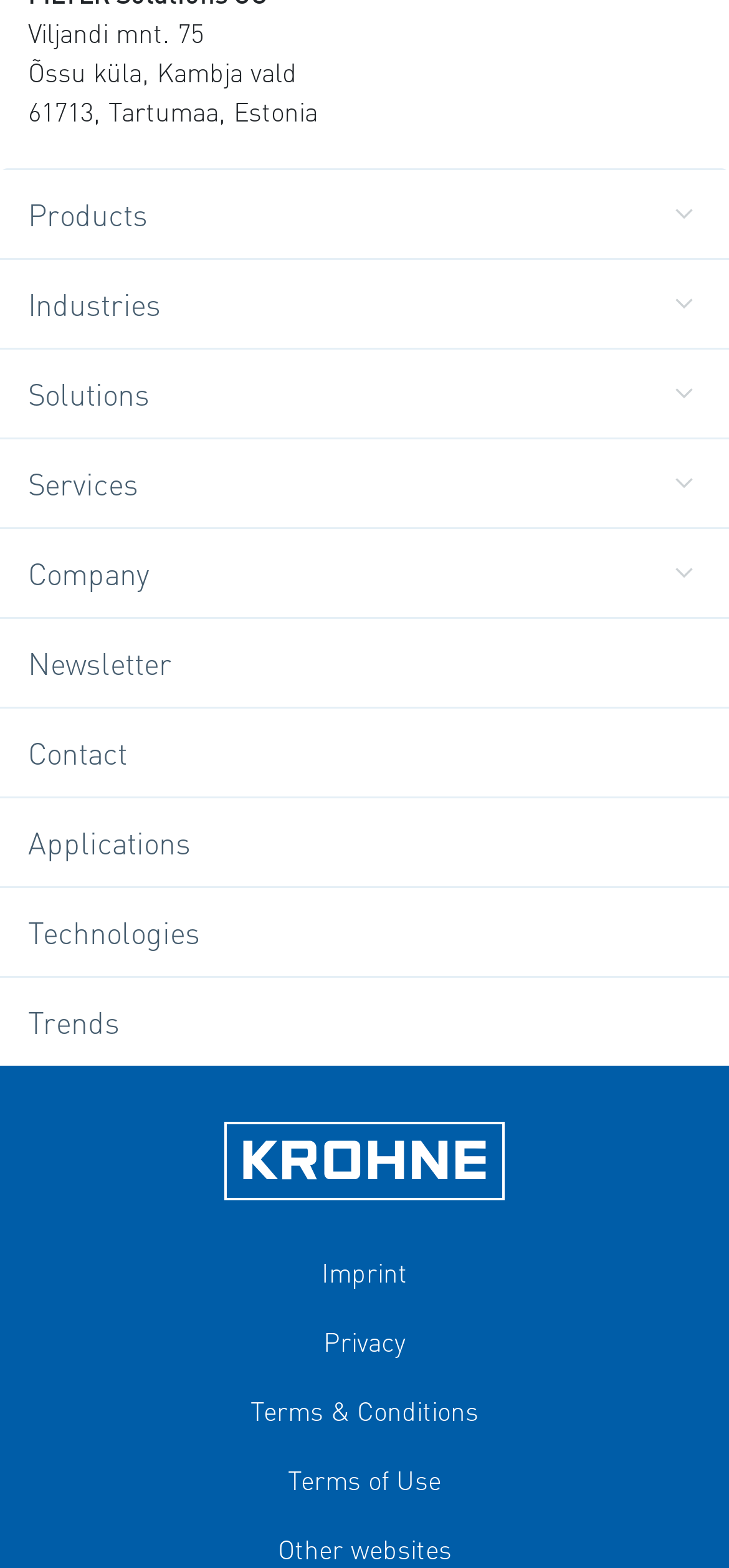Pinpoint the bounding box coordinates of the clickable area needed to execute the instruction: "Go to the Company page". The coordinates should be specified as four float numbers between 0 and 1, i.e., [left, top, right, bottom].

[0.0, 0.336, 1.0, 0.393]